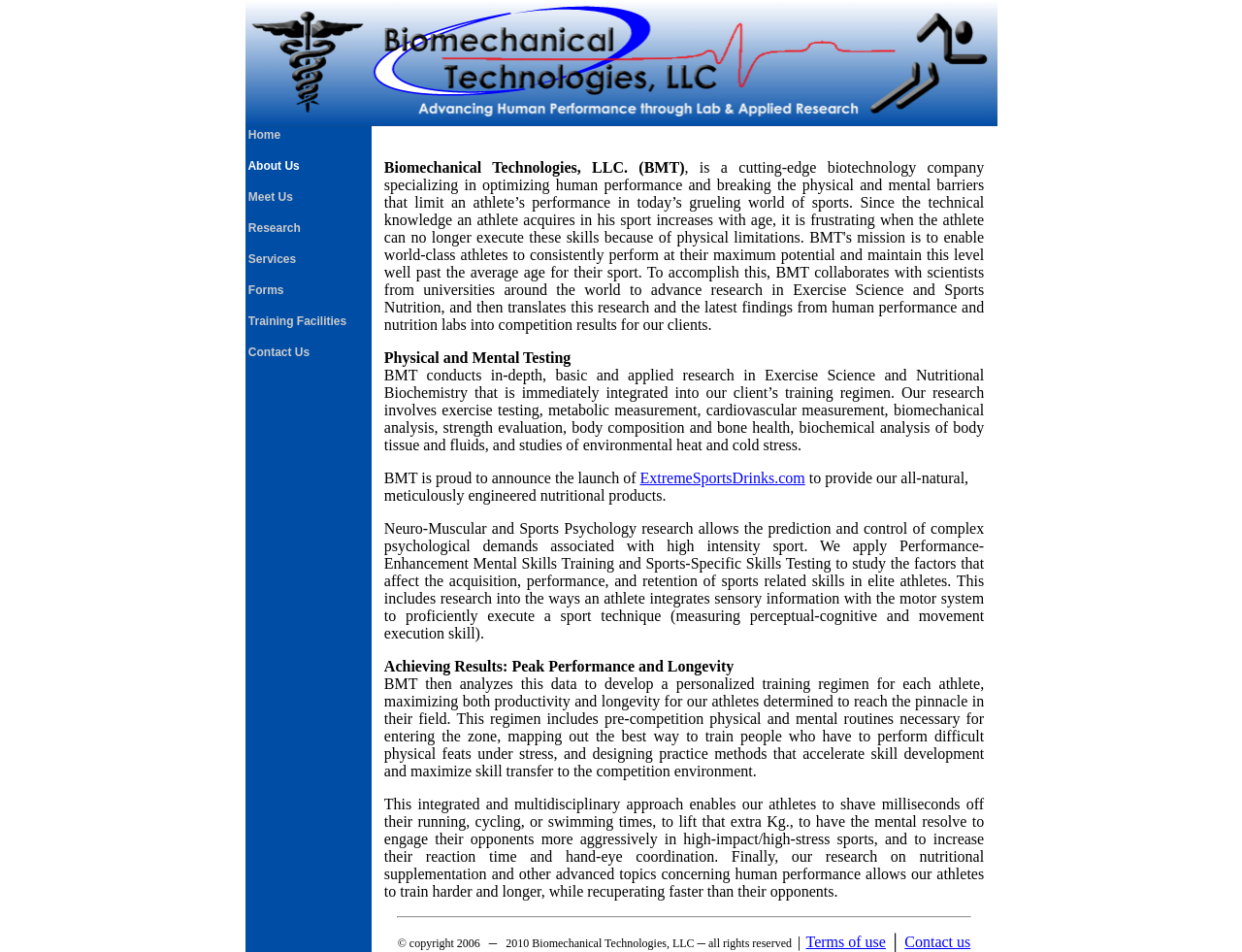Answer the question using only one word or a concise phrase: What is the benefit of the company's approach?

Peak Performance and Longevity